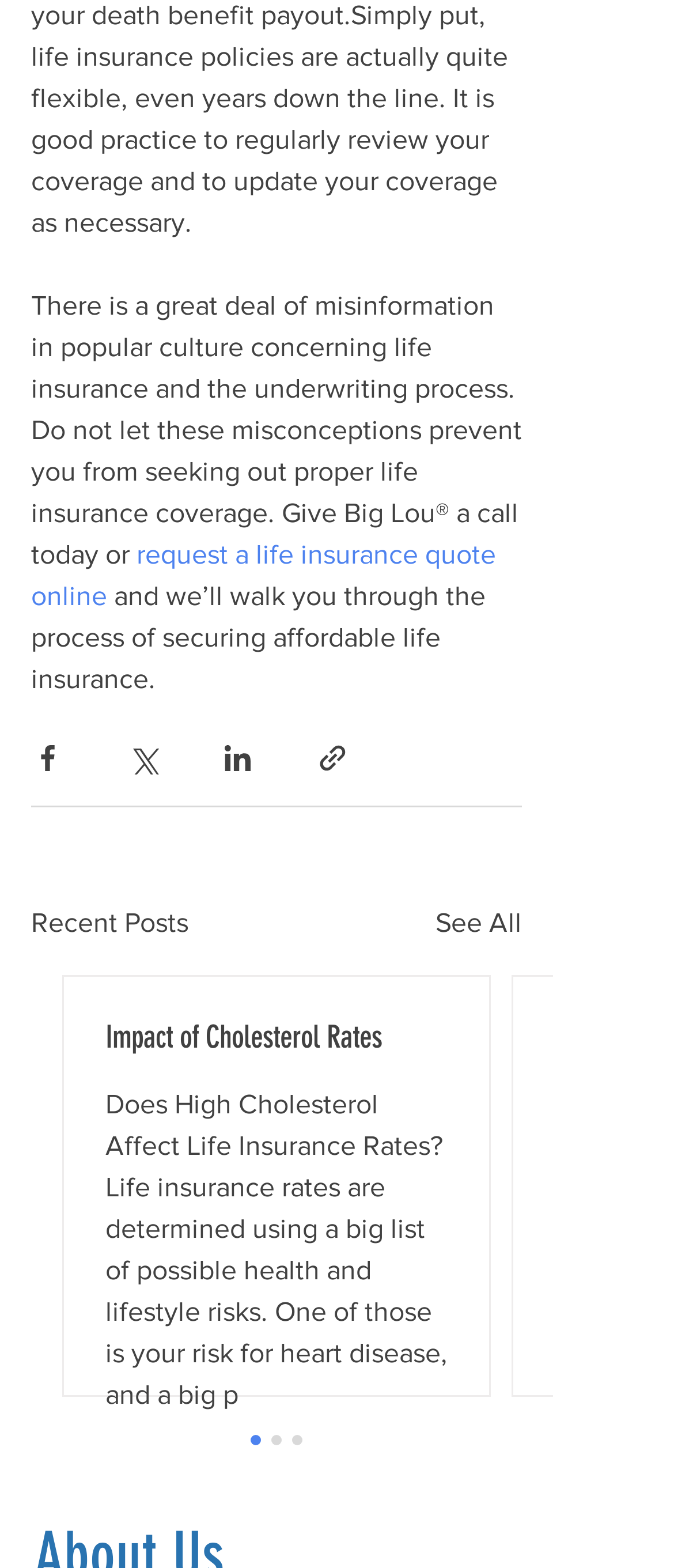Use a single word or phrase to answer the question:
Is the article 'Impact of Cholesterol Rates' visible?

No